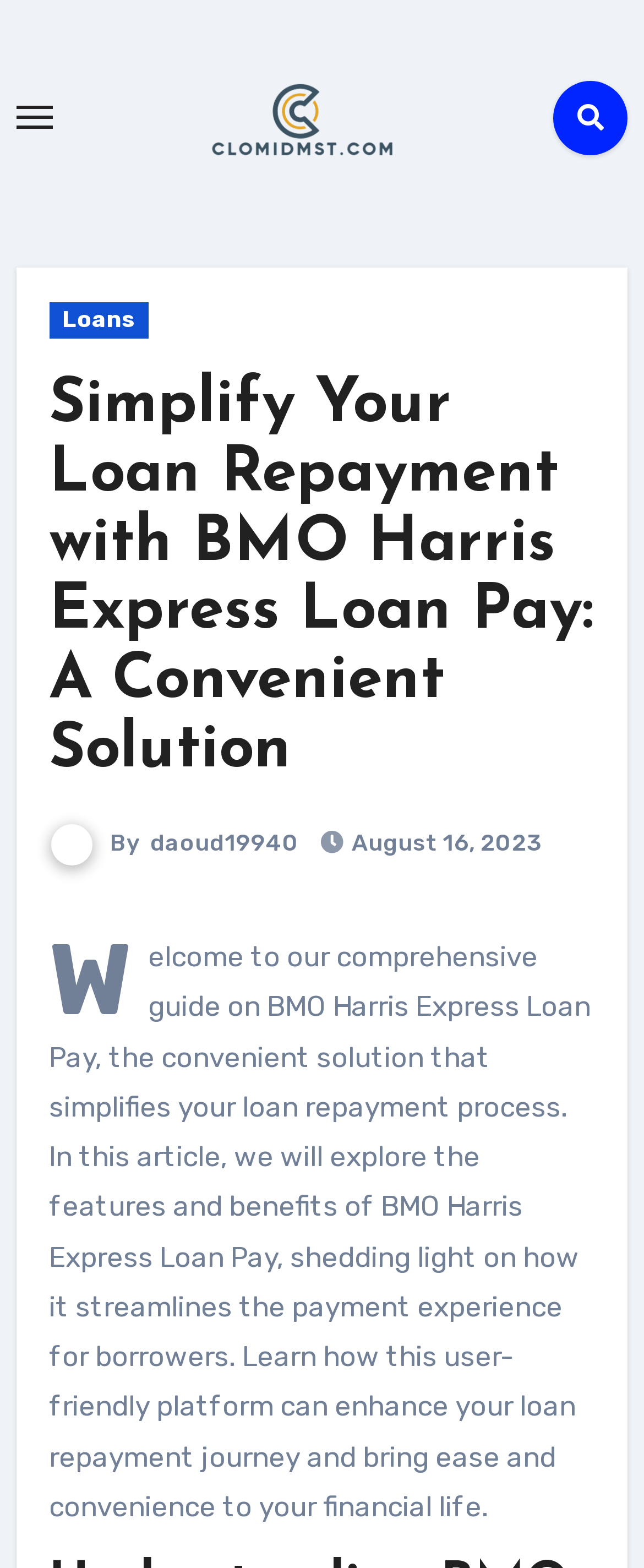Determine the bounding box for the UI element that matches this description: "parent_node: By daoud19940".

[0.076, 0.528, 0.163, 0.546]